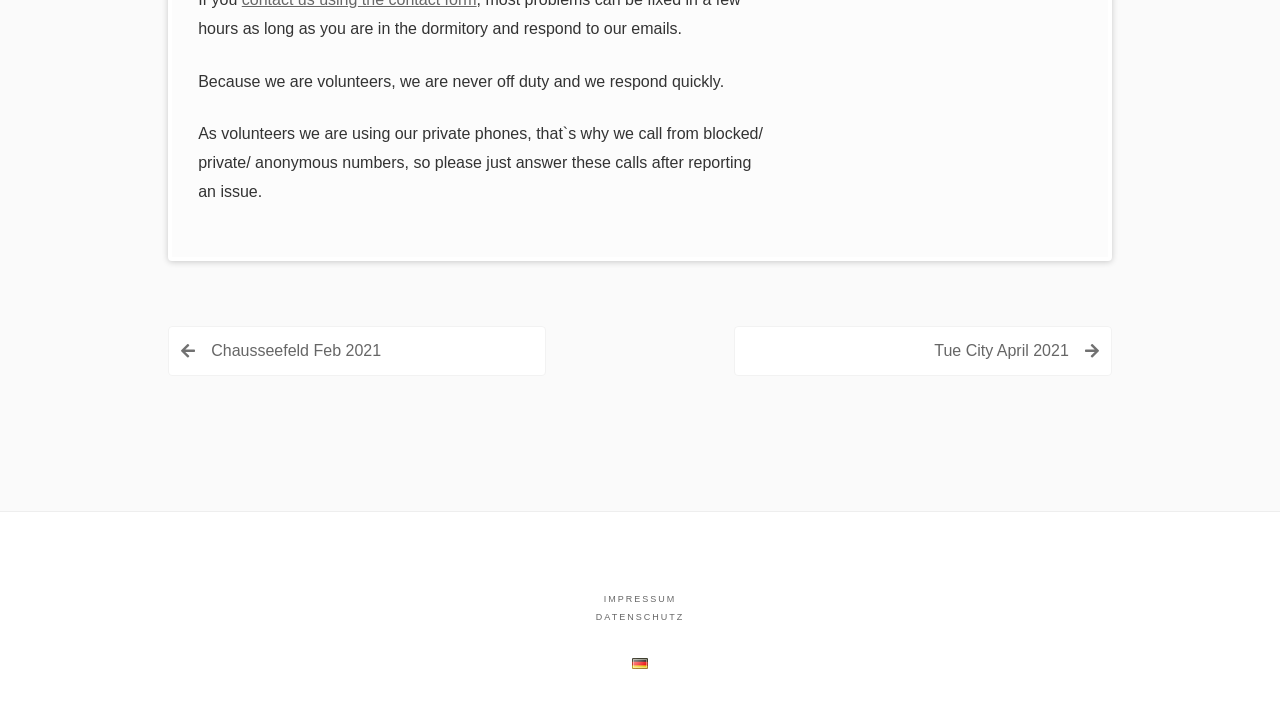Use a single word or phrase to answer the following:
How many links are available in the footer section?

3